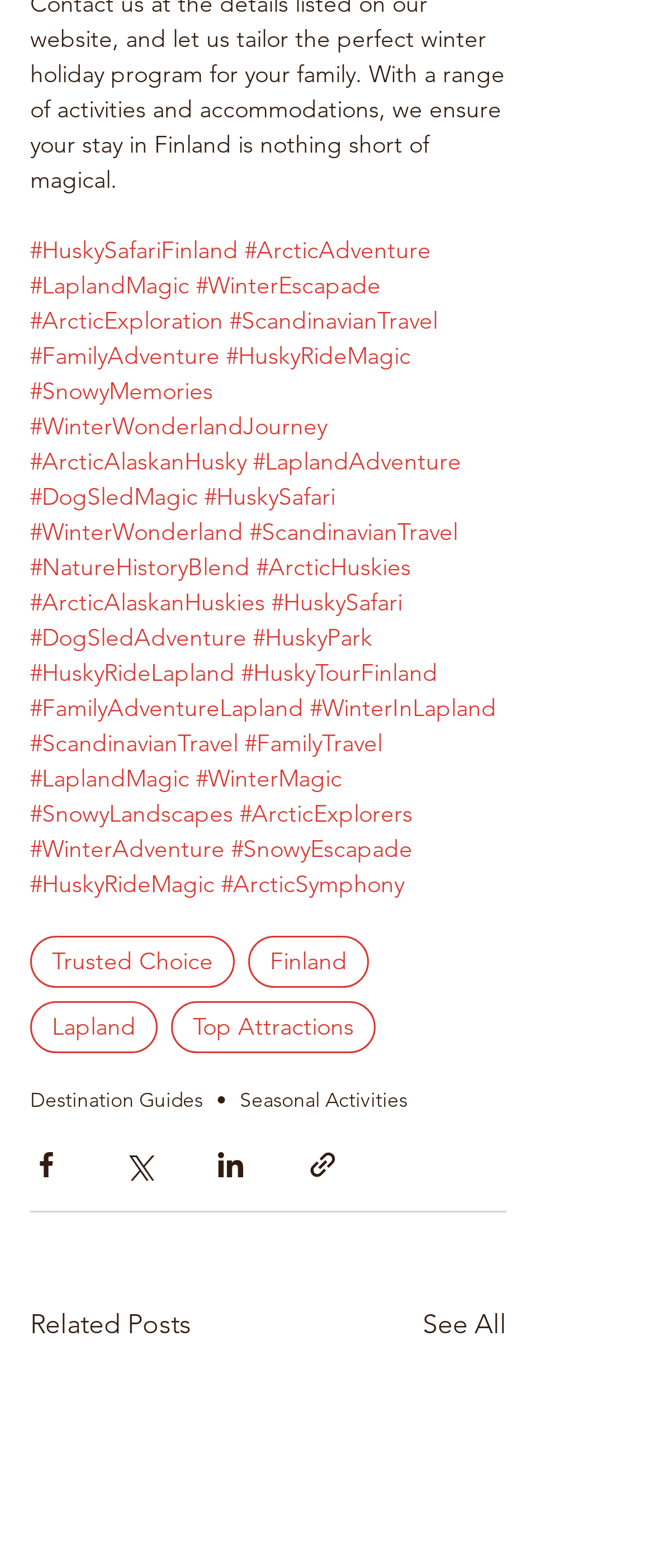Give a succinct answer to this question in a single word or phrase: 
How many buttons are there on the webpage?

4